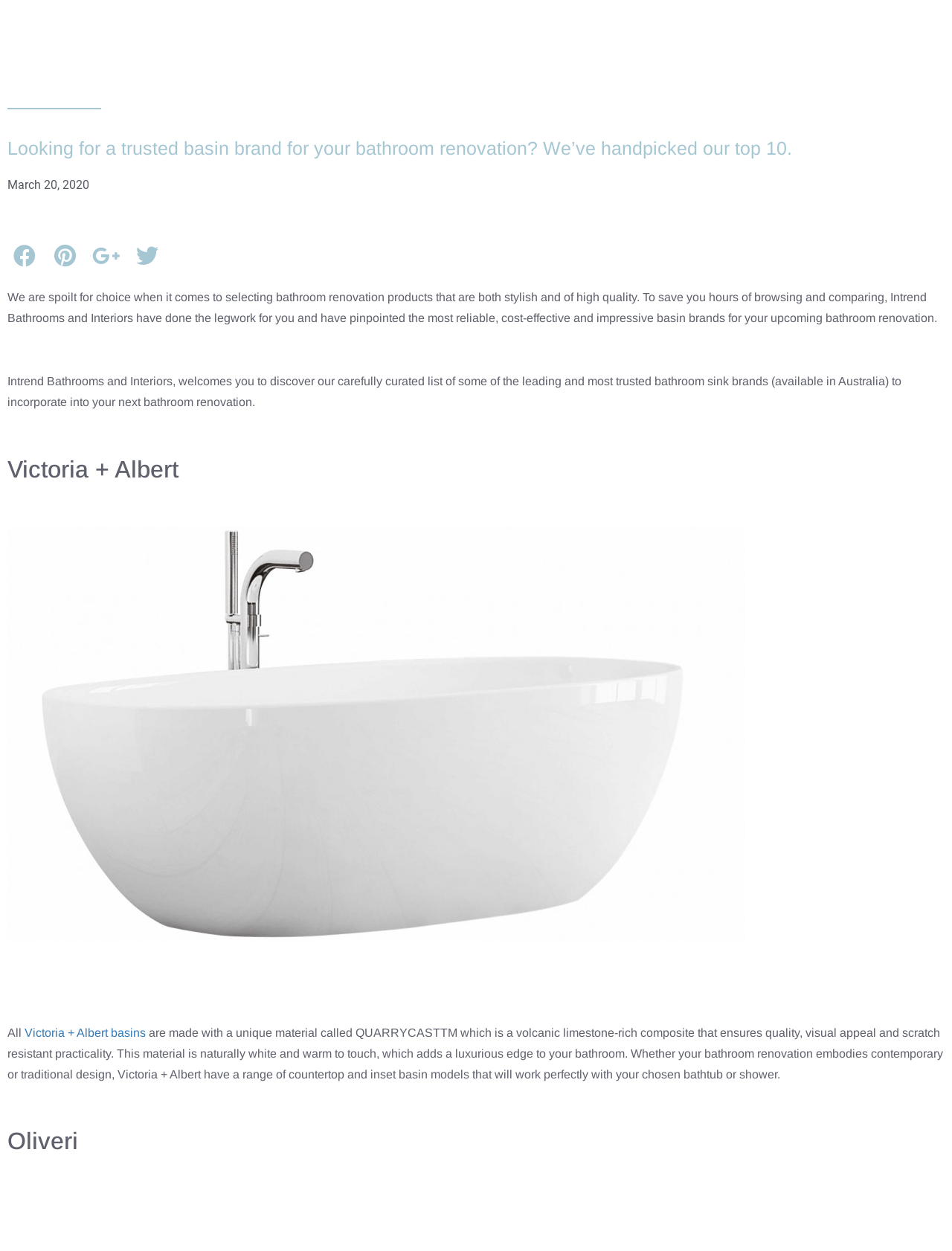Respond with a single word or phrase to the following question: What type of basin is mentioned in the webpage?

Countertop basin